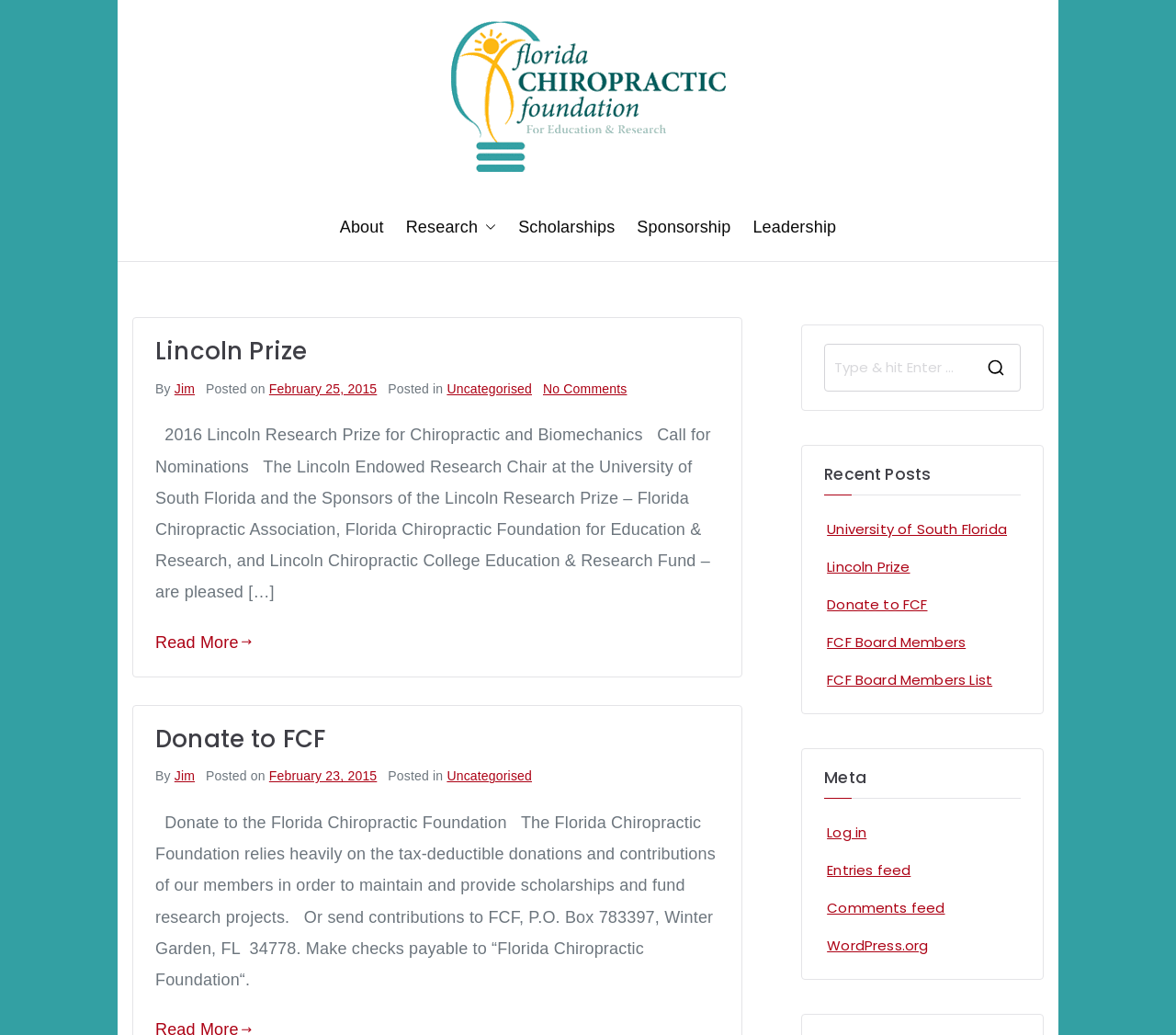Provide a short answer using a single word or phrase for the following question: 
What is the purpose of the Florida Chiropractic Foundation?

Provide scholarships and fund research projects